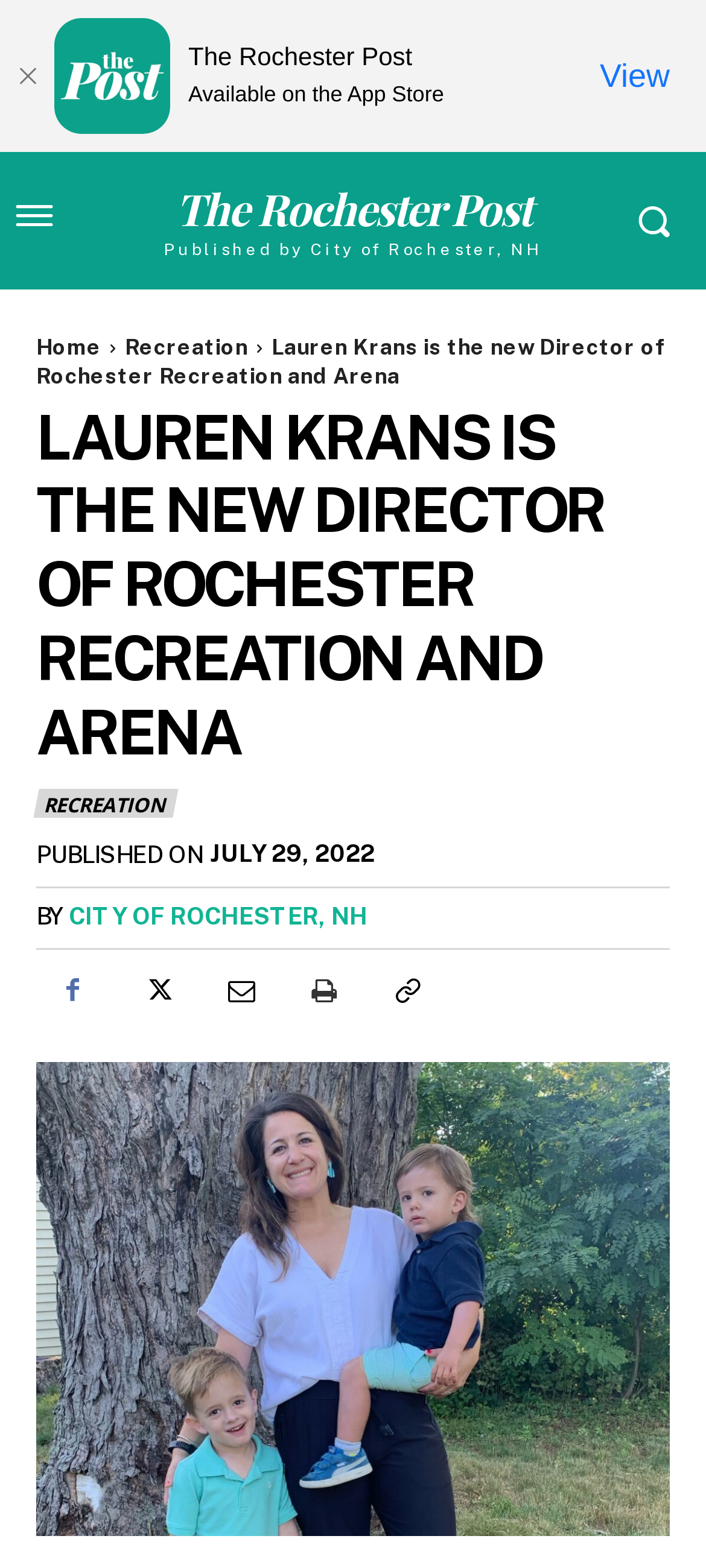Based on the image, please respond to the question with as much detail as possible:
What is the name of the publisher of the article?

The answer can be found in the link element 'CITY OF ROCHESTER, NH' which is located below the 'BY' text, indicating the publisher of the article.